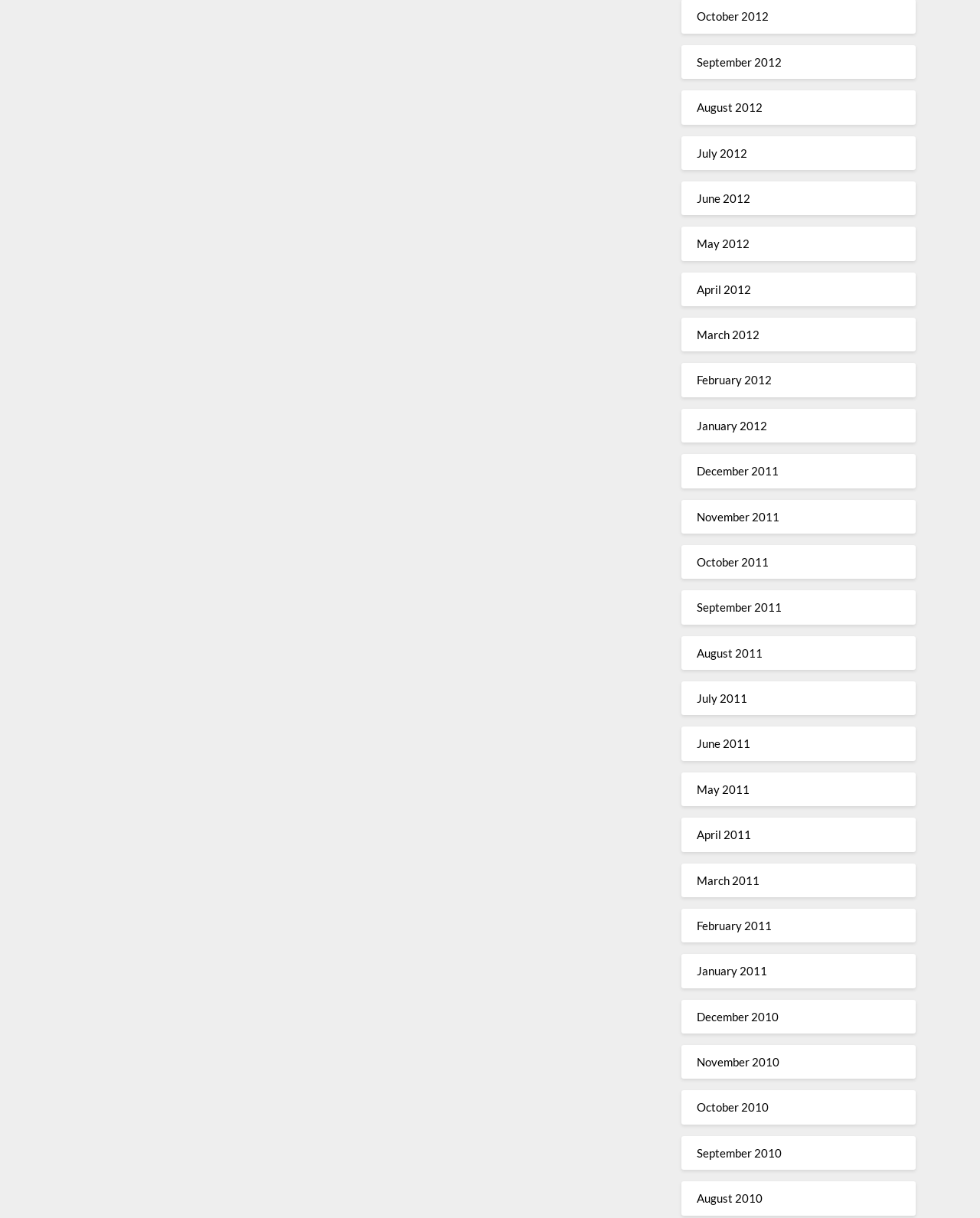Determine the bounding box coordinates of the clickable element necessary to fulfill the instruction: "view October 2012". Provide the coordinates as four float numbers within the 0 to 1 range, i.e., [left, top, right, bottom].

[0.711, 0.008, 0.785, 0.019]